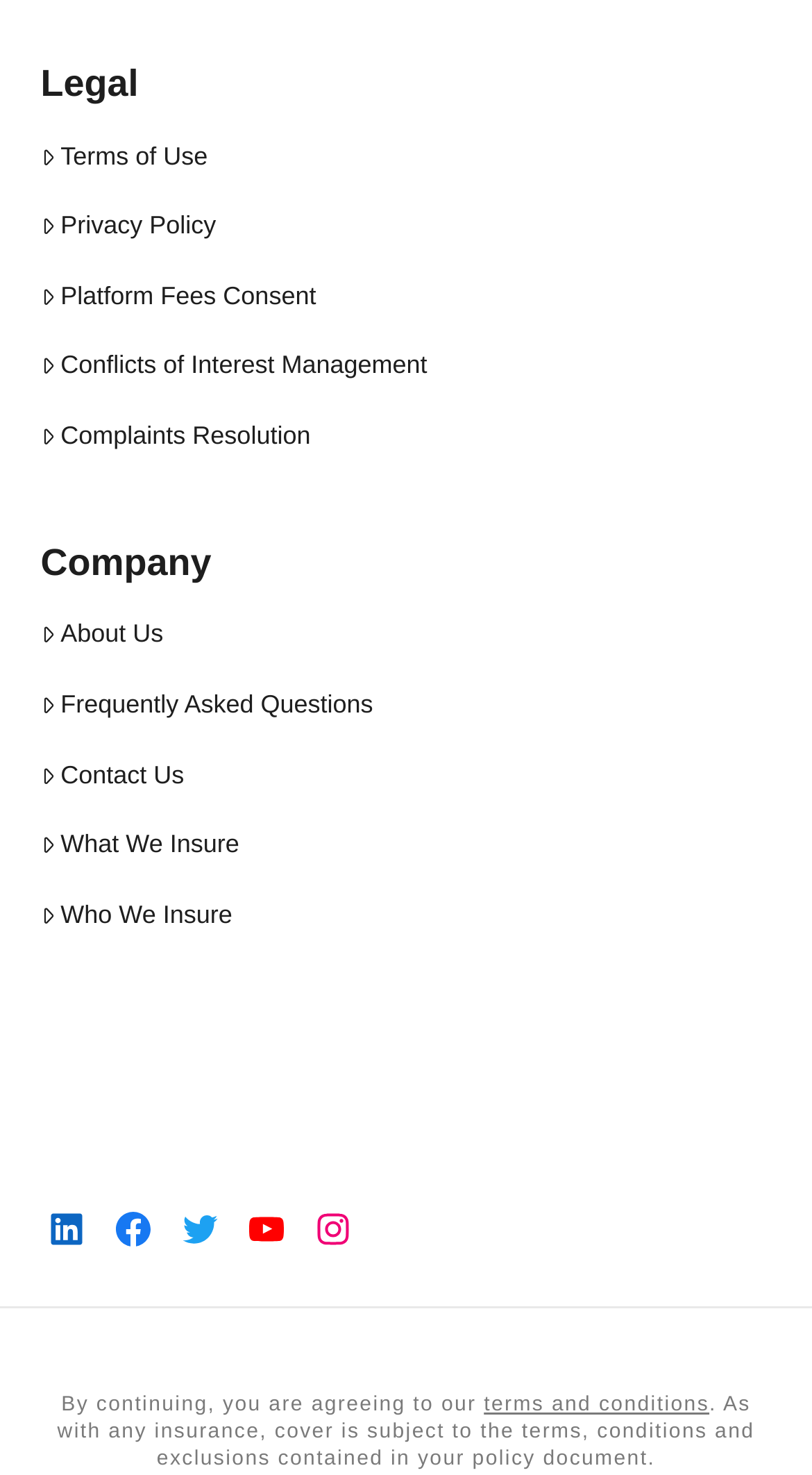Please find the bounding box coordinates (top-left x, top-left y, bottom-right x, bottom-right y) in the screenshot for the UI element described as follows: Conflicts of Interest Management

[0.05, 0.224, 0.95, 0.271]